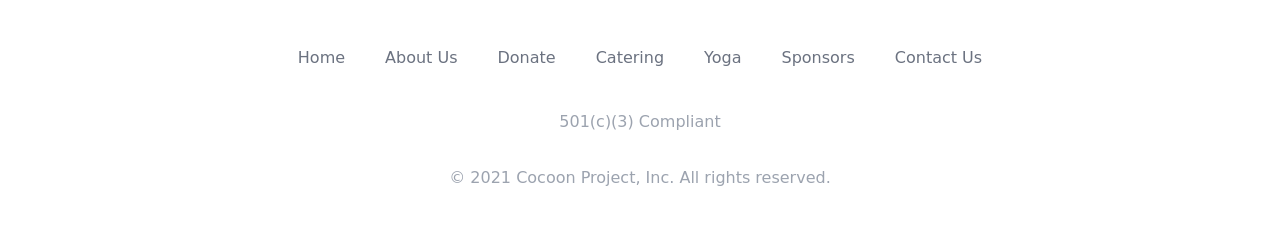What are the navigation options?
Please respond to the question with a detailed and thorough explanation.

I found these options by looking at the navigation element with the label 'Footer' located at [0.009, 0.16, 0.991, 0.328]. Within this element, I found multiple link elements with text such as 'Home', 'About Us', 'Donate', and so on. These are the navigation options available on the webpage.